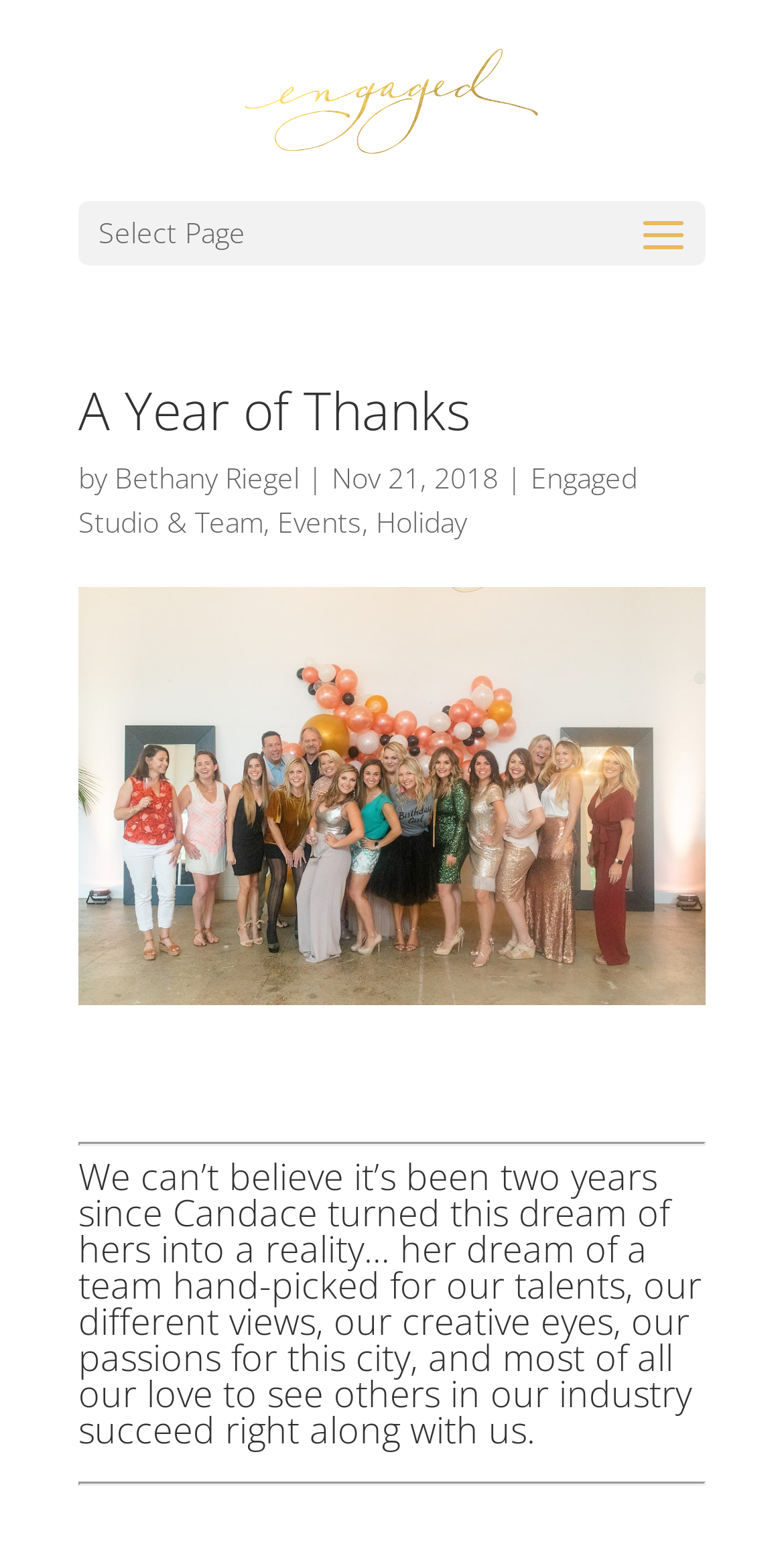Who wrote the article 'A Year of Thanks'?
Please provide a comprehensive answer based on the information in the image.

The author of the article 'A Year of Thanks' can be found by looking at the text below the heading, where it says 'by Bethany Riegel'.